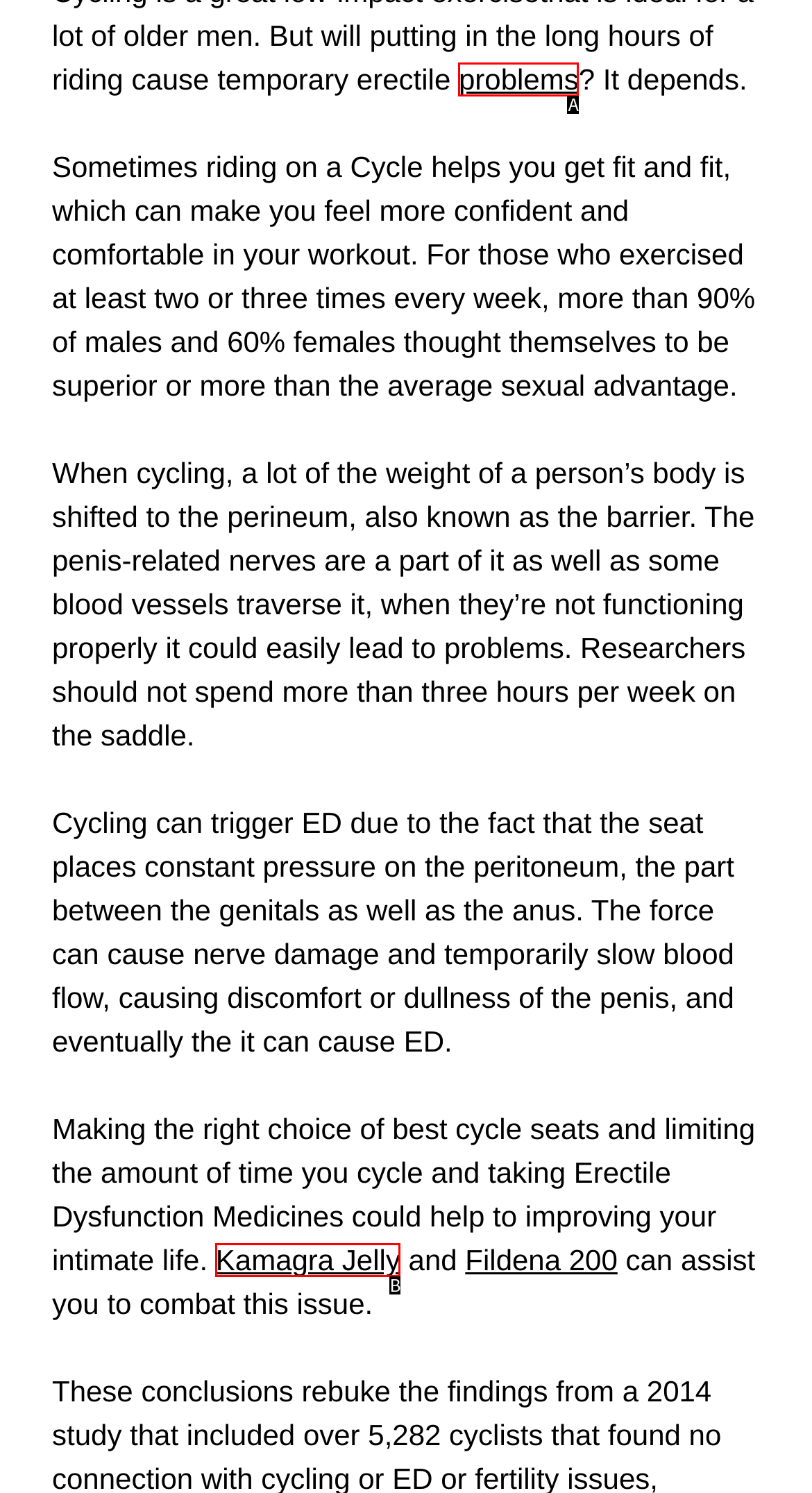Please provide the letter of the UI element that best fits the following description: problems
Respond with the letter from the given choices only.

A